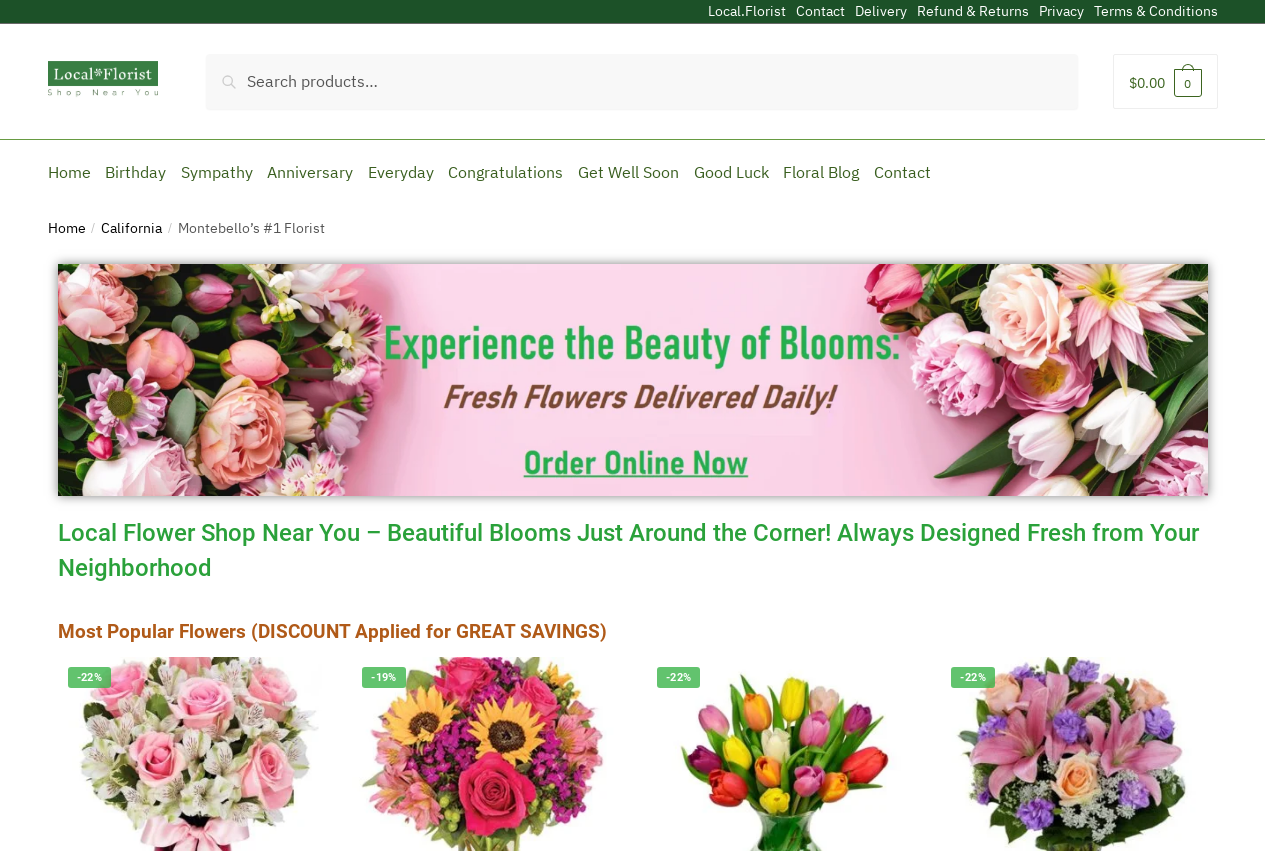Determine the bounding box coordinates of the area to click in order to meet this instruction: "Search for flowers".

[0.161, 0.063, 0.842, 0.128]